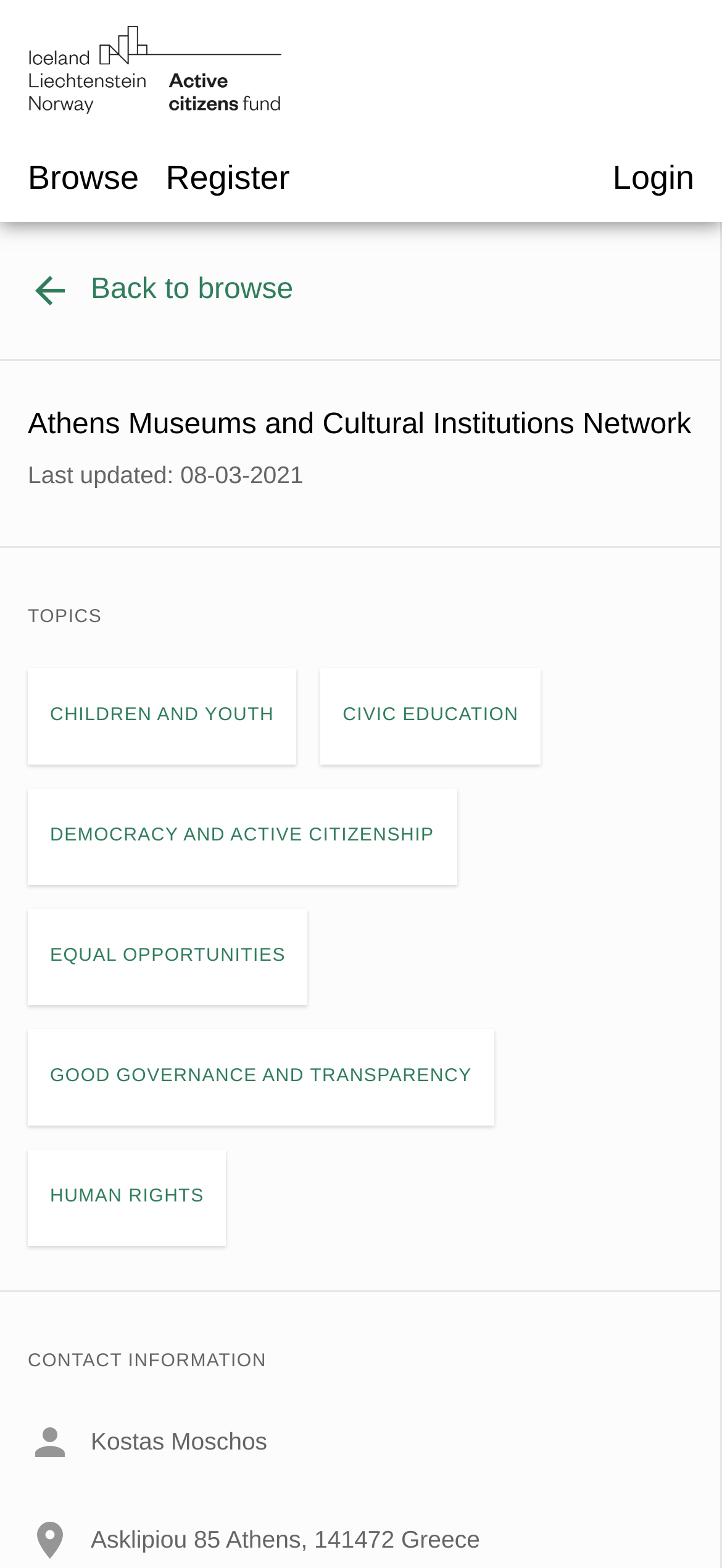Describe all the key features of the webpage in detail.

The webpage is about the Active Citizens Fund, specifically the NGO Norway, which is part of the Athens Museums and Cultural Institutions Network. At the top, there is a logo of NGO Norway, accompanied by a link to the organization's website. Below the logo, there are three links: "Browse Partners", "Register as a Partner", and "Log into the partner DB admin." 

On the left side of the page, there is a navigation menu with several topics, including "CHILDREN AND YOUTH", "CIVIC EDUCATION", "DEMOCRACY AND ACTIVE CITIZENSHIP", and others. Each topic is a link that likely leads to a related webpage.

In the main content area, there is a heading that reads "Athens Museums and Cultural Institutions Network". Below this heading, there is a note indicating that the page was last updated on 08-03-2021. 

Further down, there is a section titled "CONTACT INFORMATION", which includes an image, the name "Kostas Moschos", and an address: "Asklipiou 85 Athens, 141472 Greece". There are also two small images on either side of the contact information section.